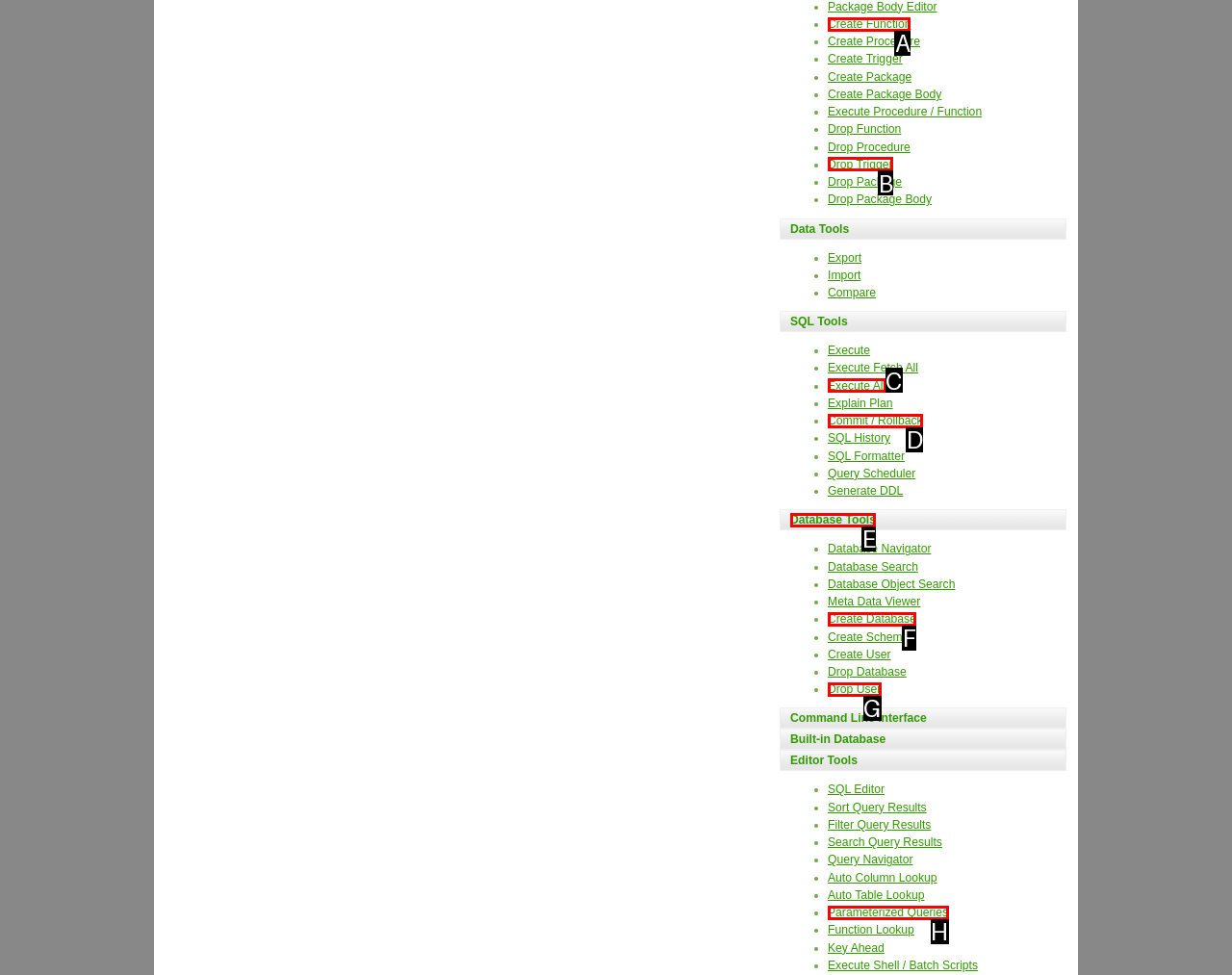Identify the appropriate choice to fulfill this task: Create Function
Respond with the letter corresponding to the correct option.

A